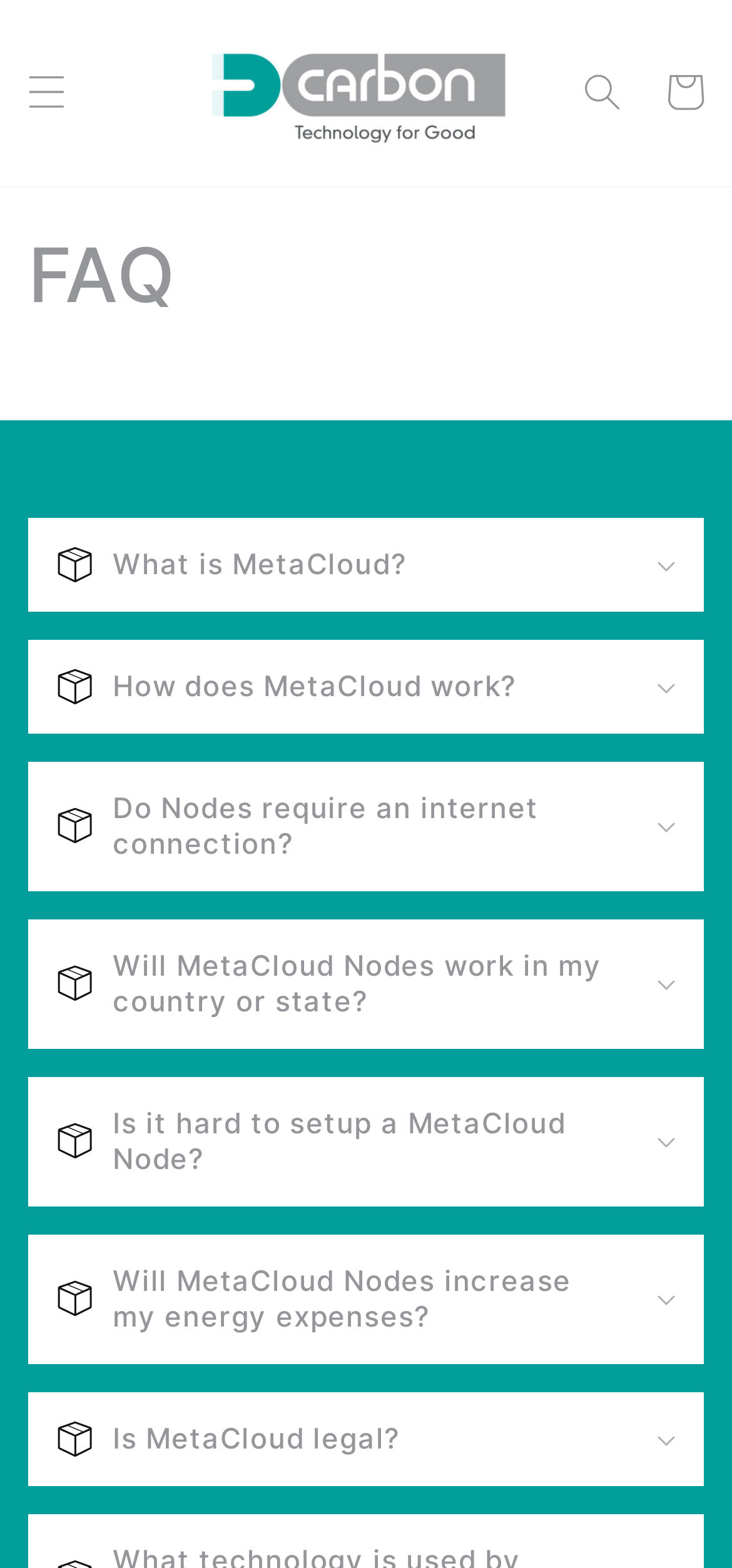Is there a search function on this webpage?
Using the screenshot, give a one-word or short phrase answer.

Yes